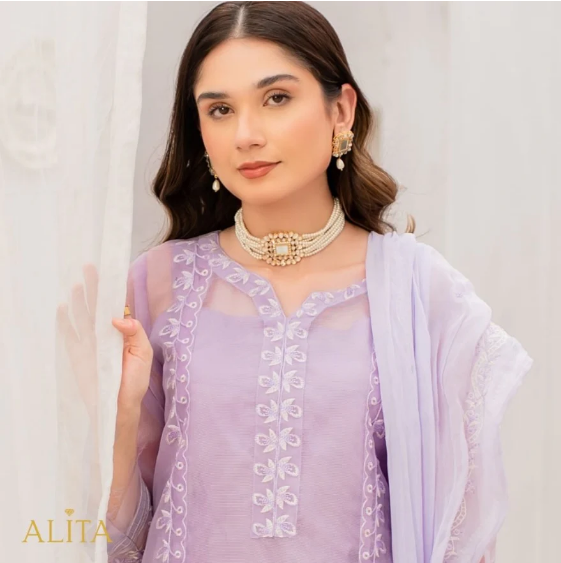Illustrate the image with a detailed caption.

The image features a elegantly dressed woman adorned in a stunning lilac outfit, embodying sophistication and grace. She is accessorized with statement jewellery, including a layered pearl necklace that elegantly frames her neck, alongside beautiful, intricately designed earrings that add a touch of glamour. The delicate embroidery on her outfit highlights the attention to detail, making it ideal for both casual and formal occasions. She stands poised, partially behind a sheer curtain, which enhances the ethereal quality of the scene. The overall aesthetic beautifully aligns with the essence of the Alita brand, showcasing a perfect harmony of traditional craftsmanship and modern elegance in jewellery and clothing, ideal for those looking to enhance their personal style.